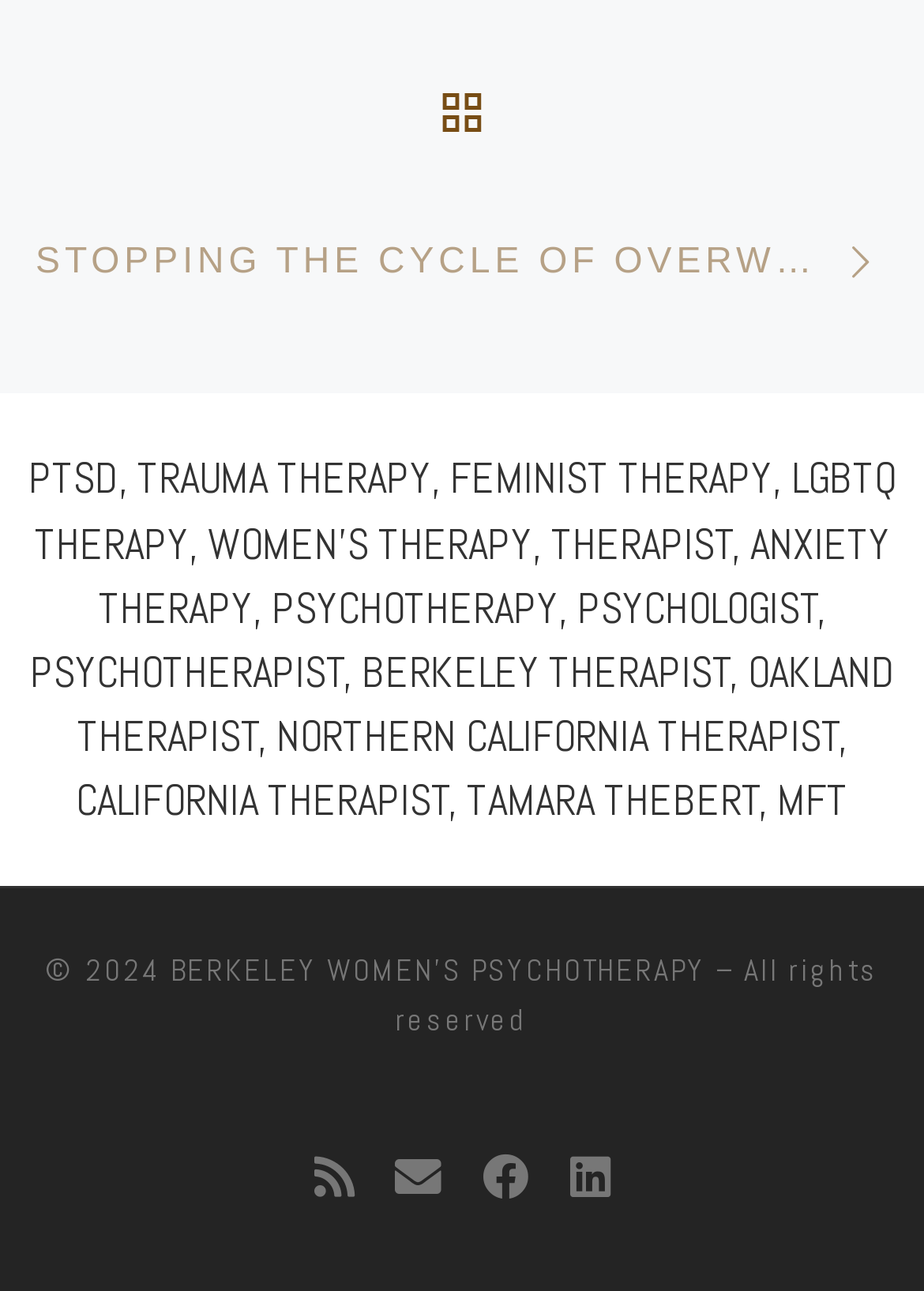Answer the question briefly using a single word or phrase: 
What is the name of the website?

Berkeley Women's Psychotherapy